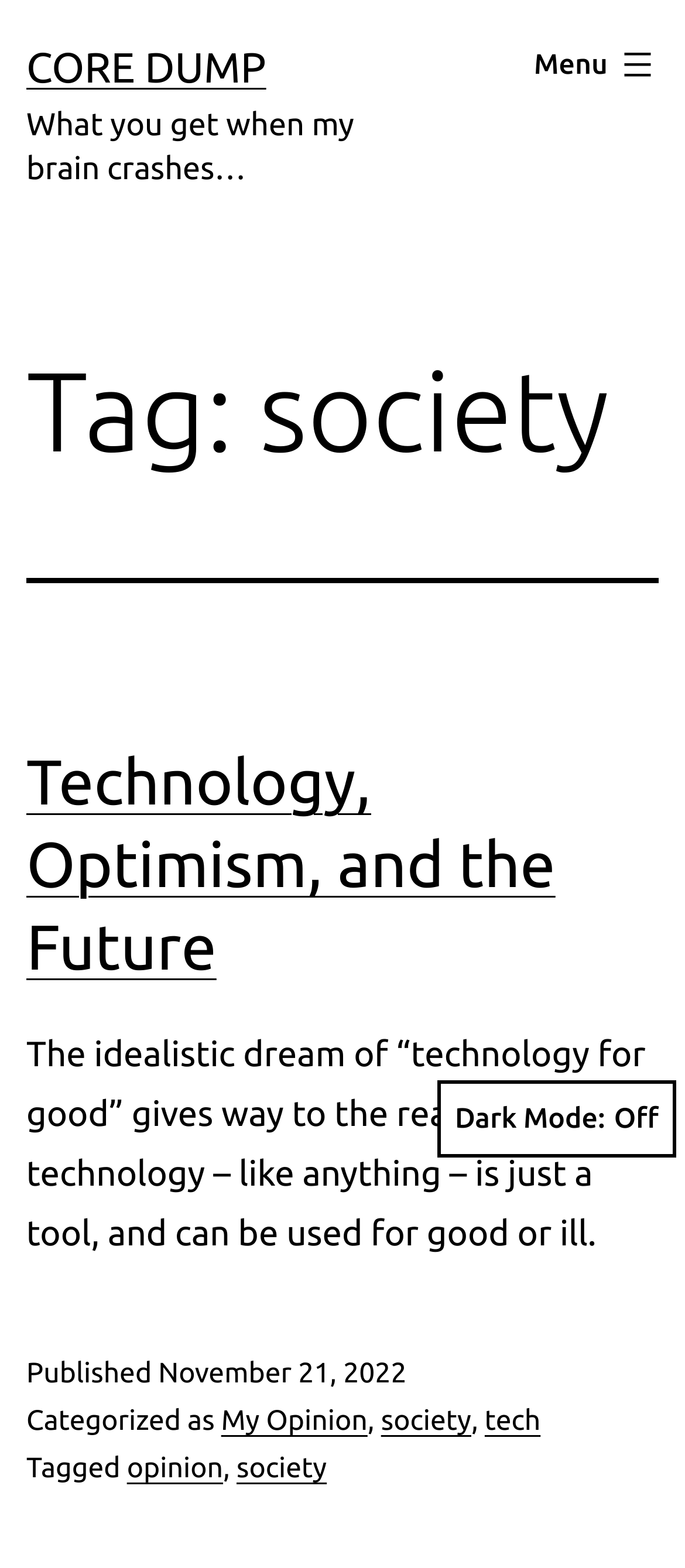Determine the bounding box coordinates of the clickable area required to perform the following instruction: "Open the Menu". The coordinates should be represented as four float numbers between 0 and 1: [left, top, right, bottom].

[0.741, 0.017, 1.0, 0.066]